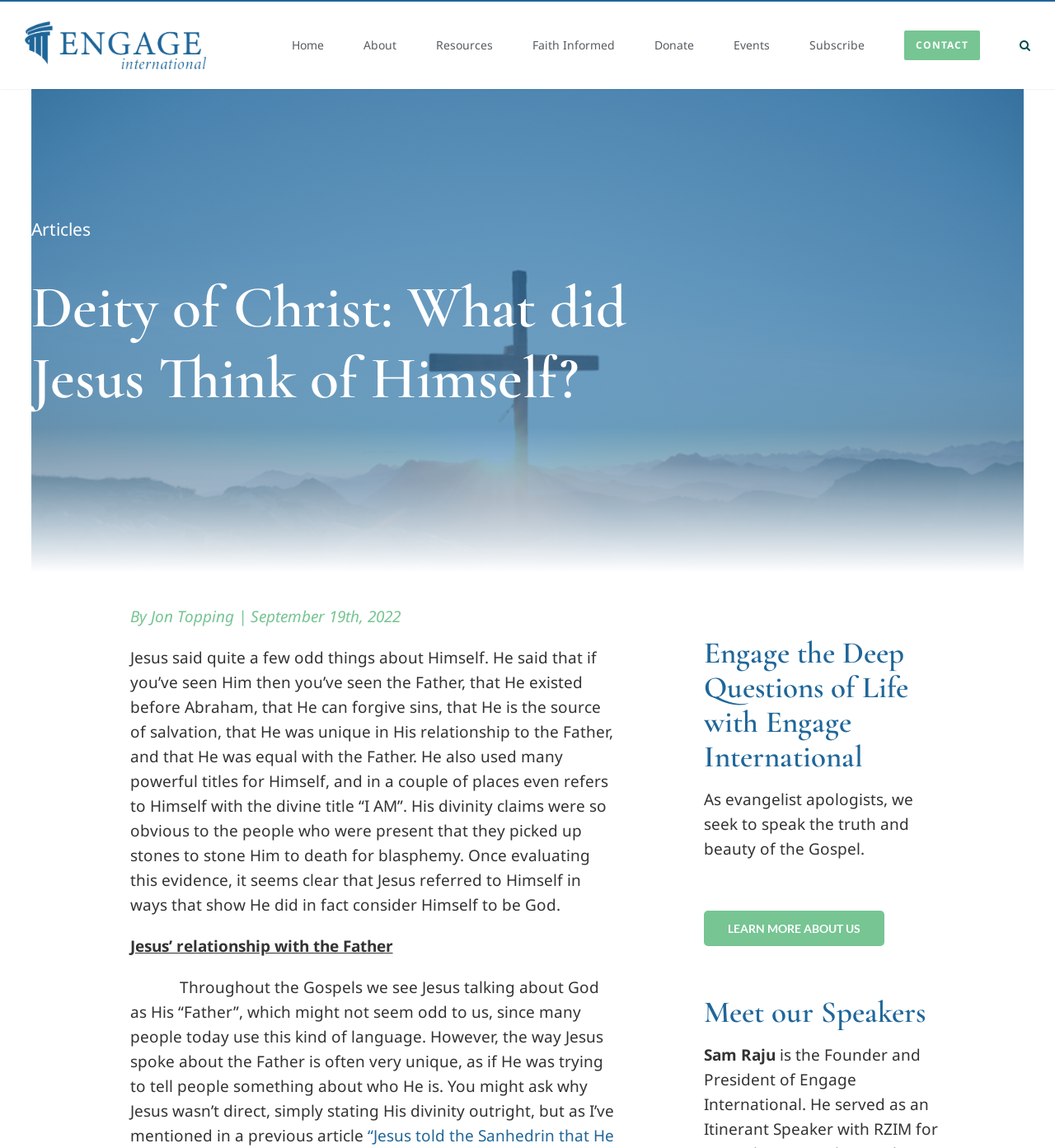Kindly determine the bounding box coordinates for the clickable area to achieve the given instruction: "Search for something".

None